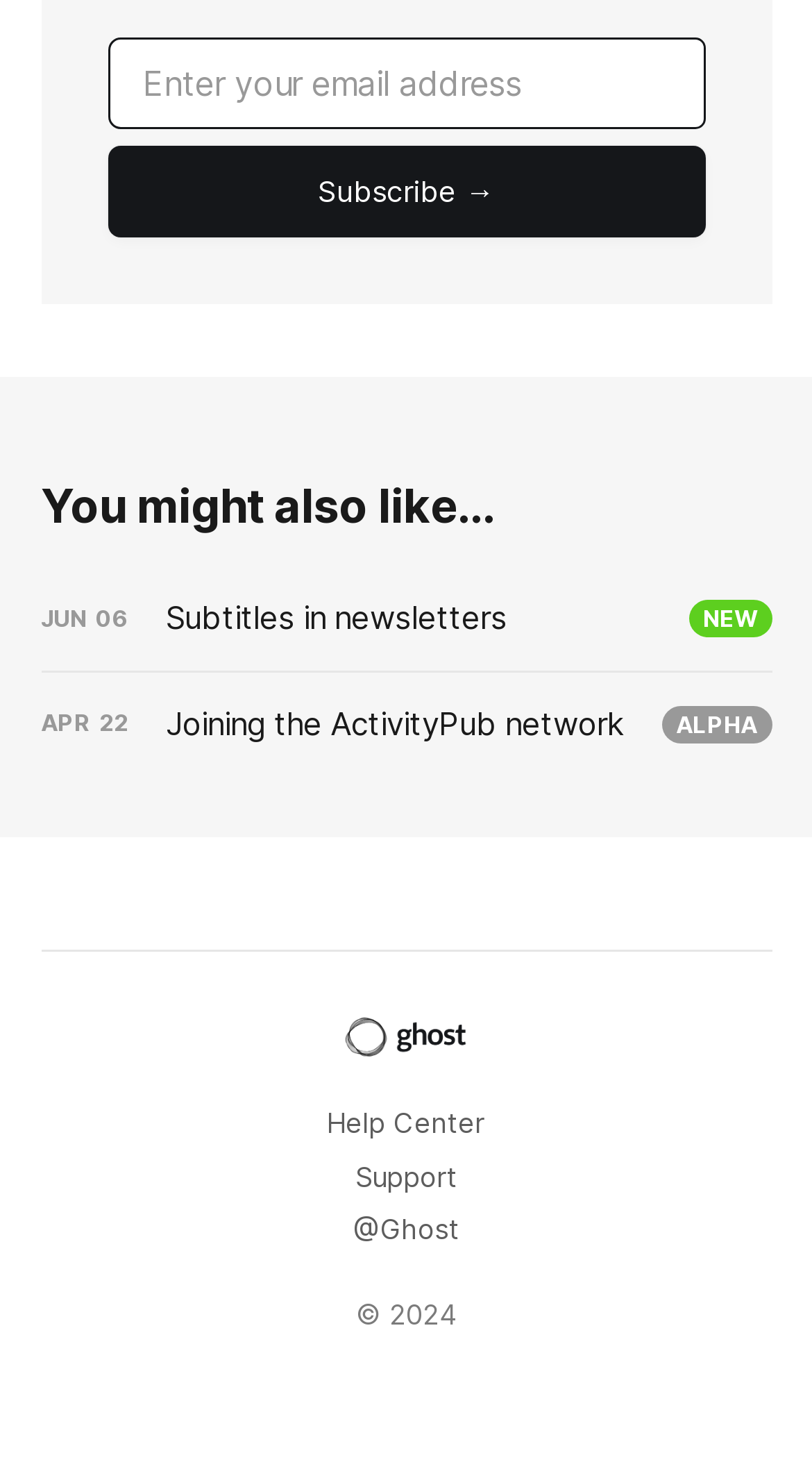Identify the bounding box for the described UI element: "parent_node: Help Center".

[0.423, 0.694, 0.577, 0.725]